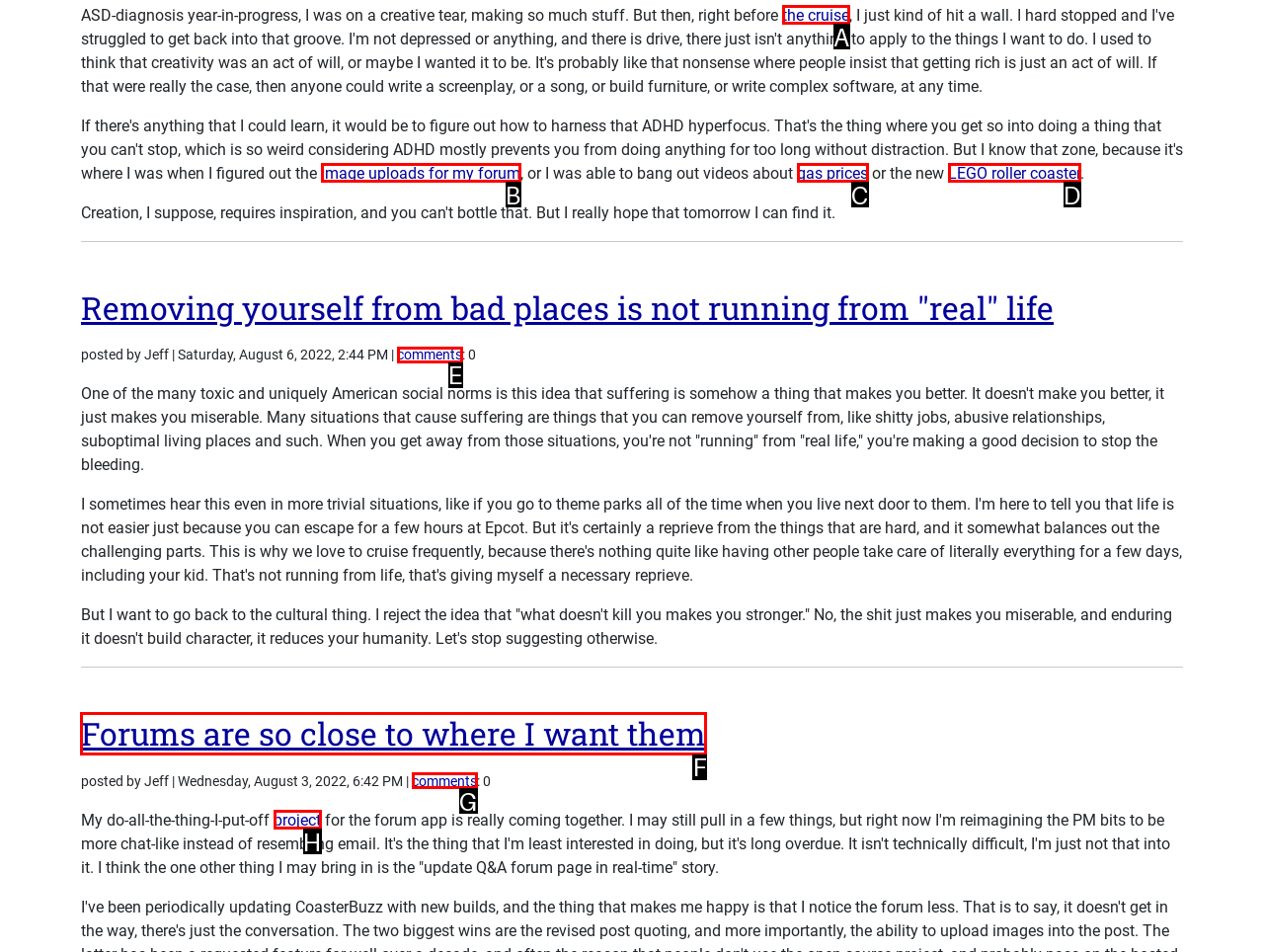Identify the HTML element to click to execute this task: read about forums being close to where the author wants them Respond with the letter corresponding to the proper option.

F